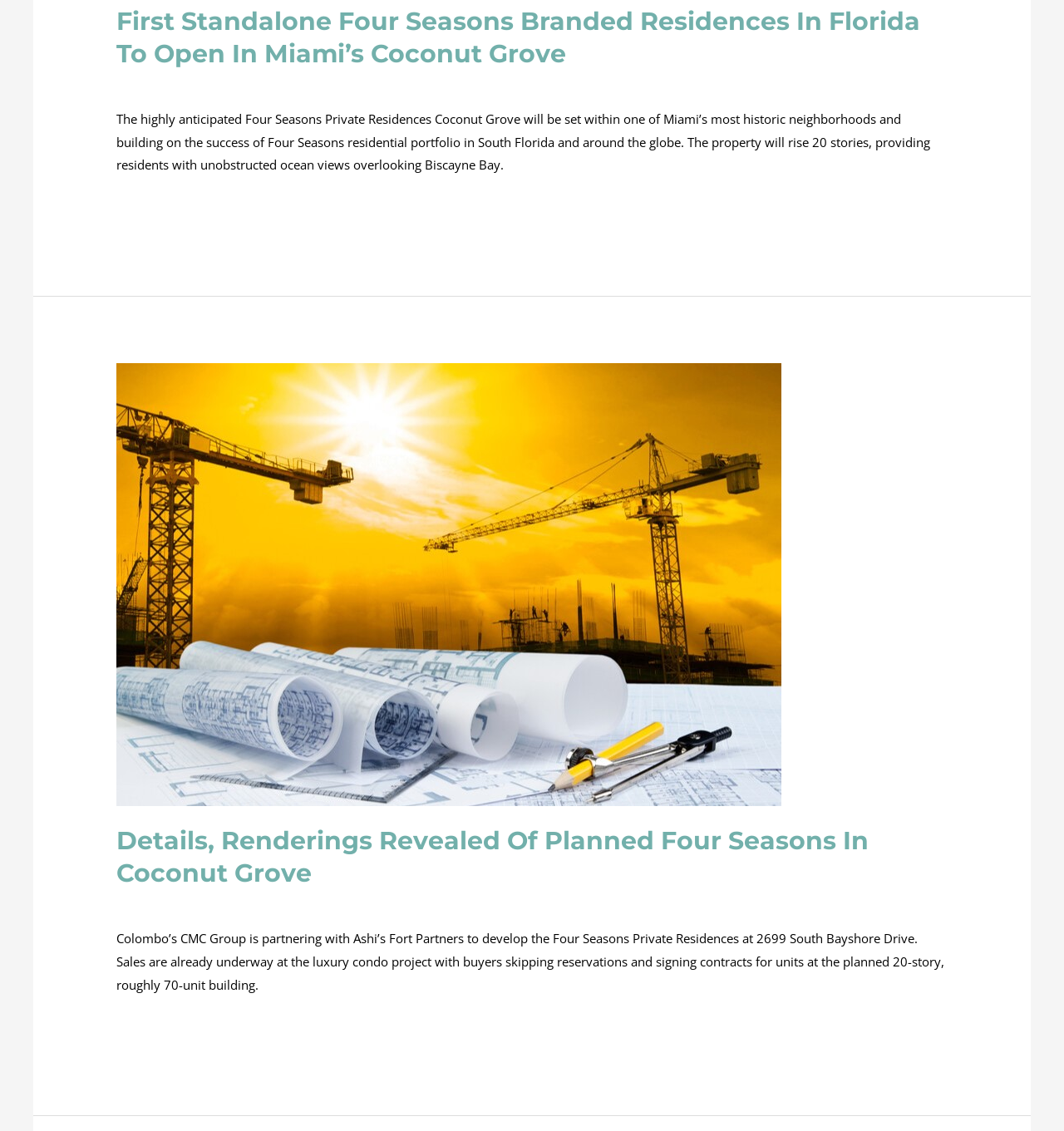What is the location of the Four Seasons Private Residences?
Using the visual information, reply with a single word or short phrase.

Miami’s Coconut Grove